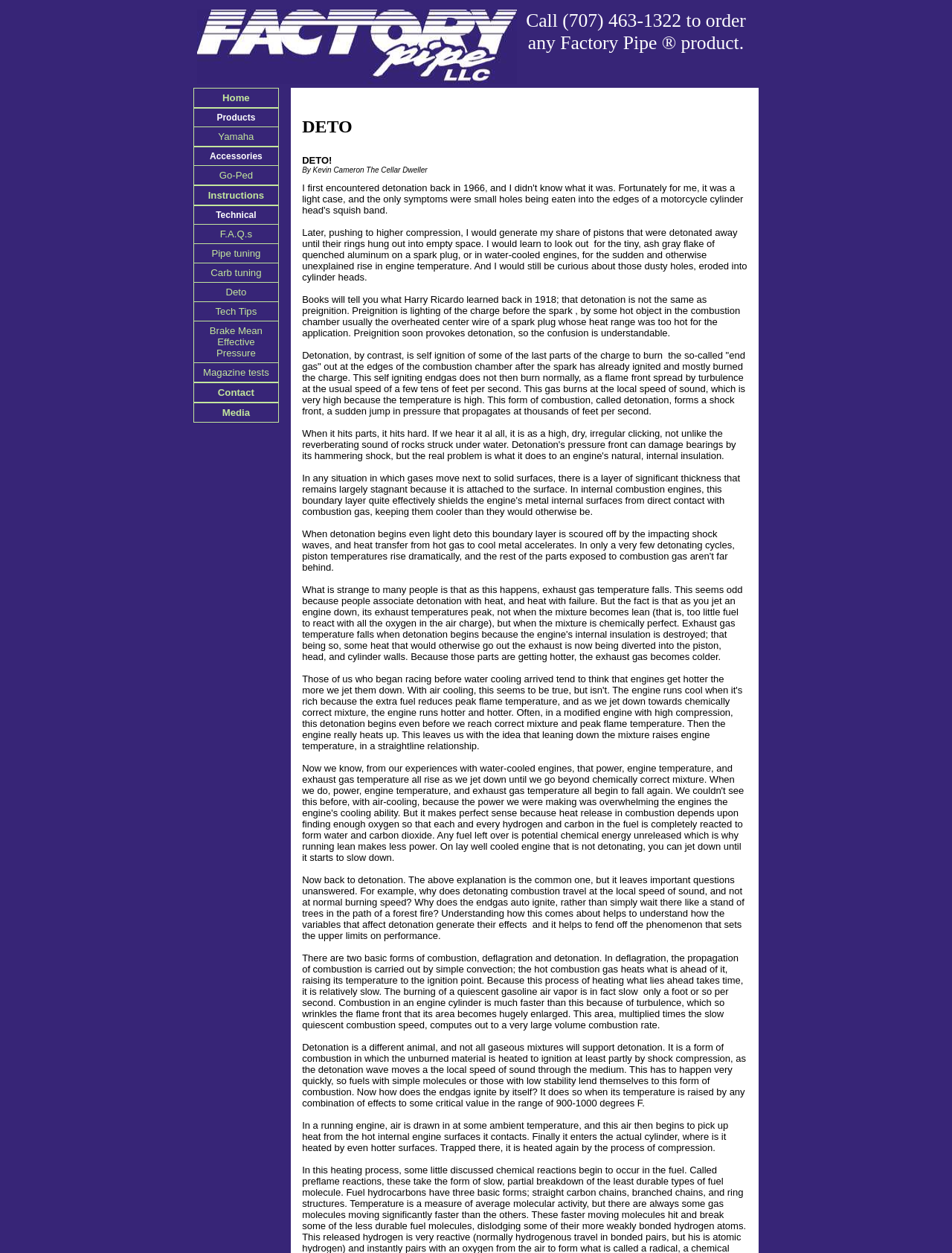Generate a detailed explanation of the webpage's features and information.

The webpage is about Factory Pipe, a company that sells products related to pipes and engines. At the top of the page, there is a call-to-action to order products by calling a phone number, accompanied by an image and several links to different sections of the website, including Home, Yamaha, Go-Ped, Instructions, and more.

Below the top section, there are several paragraphs of text that discuss technical topics related to engines, such as detonation, preignition, and combustion. The text is dense and informative, suggesting that the webpage is intended for individuals with a strong background in mechanics or engineering.

The text is divided into several sections, each discussing a different aspect of engine performance and maintenance. The sections are not explicitly labeled, but they appear to be organized in a logical and coherent manner. The language used is technical and precise, with terms like "detonation wave," "endgas," and "quenched aluminum" suggesting a high level of expertise in the field.

Overall, the webpage appears to be a resource for individuals seeking in-depth information on engine performance and maintenance, particularly in the context of Factory Pipe products.